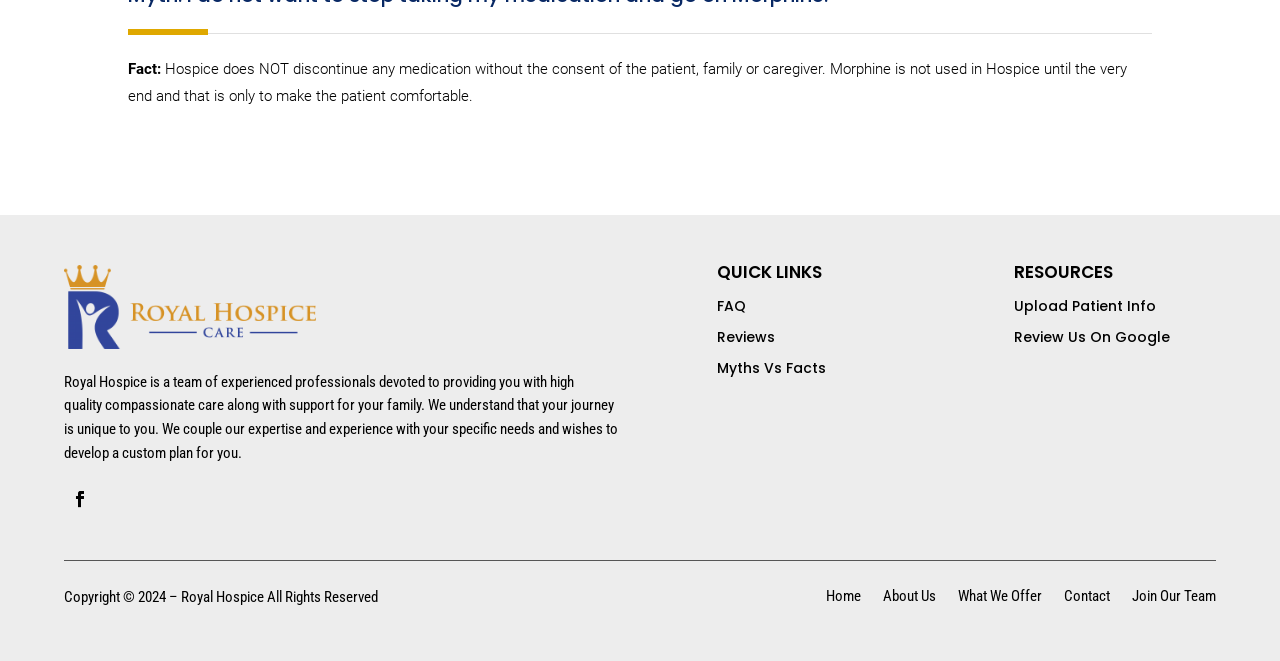Extract the bounding box coordinates for the described element: "Reviews". The coordinates should be represented as four float numbers between 0 and 1: [left, top, right, bottom].

[0.56, 0.494, 0.606, 0.525]